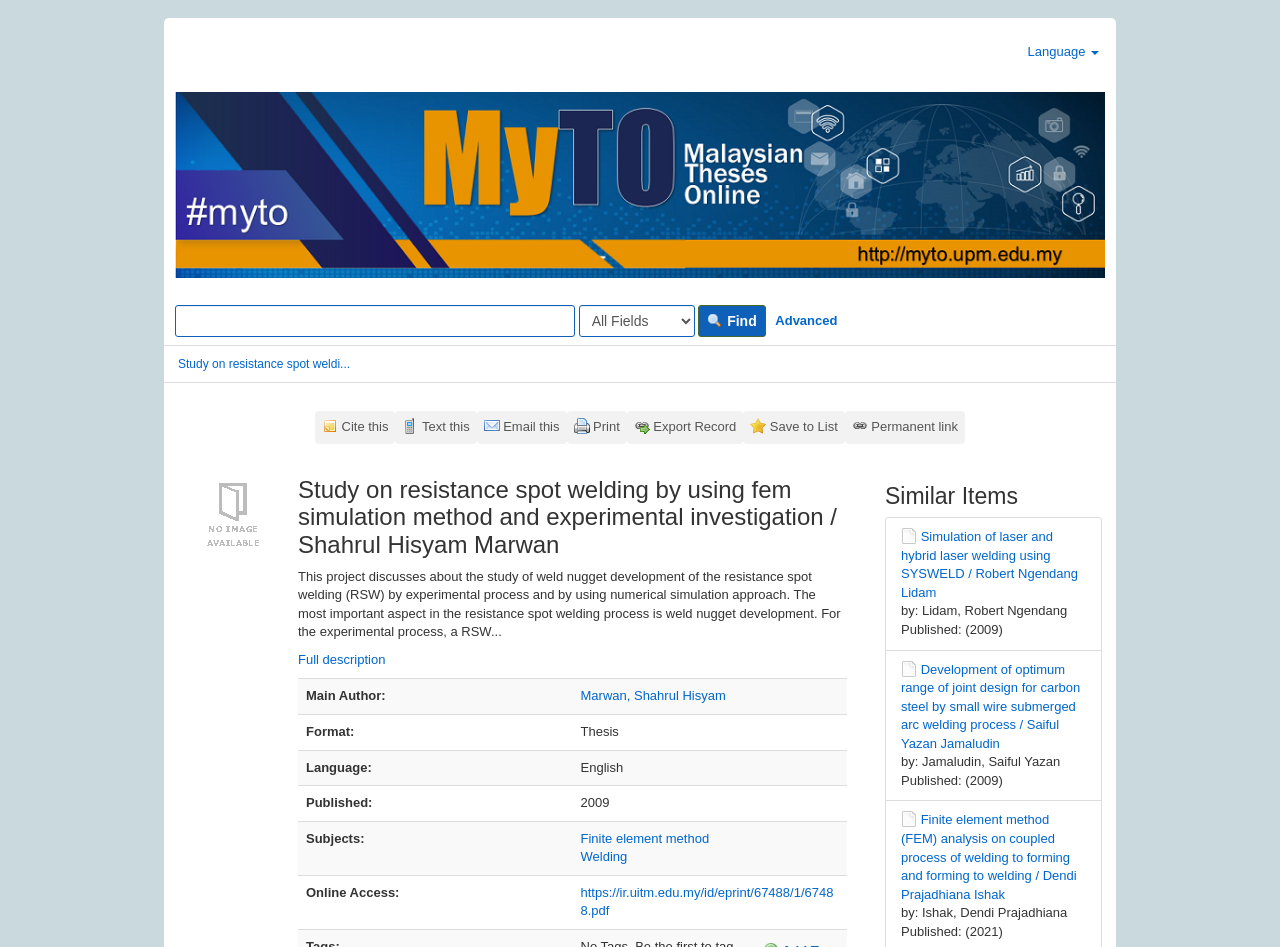Find the bounding box coordinates for the area that should be clicked to accomplish the instruction: "View full description of the study".

[0.233, 0.688, 0.301, 0.704]